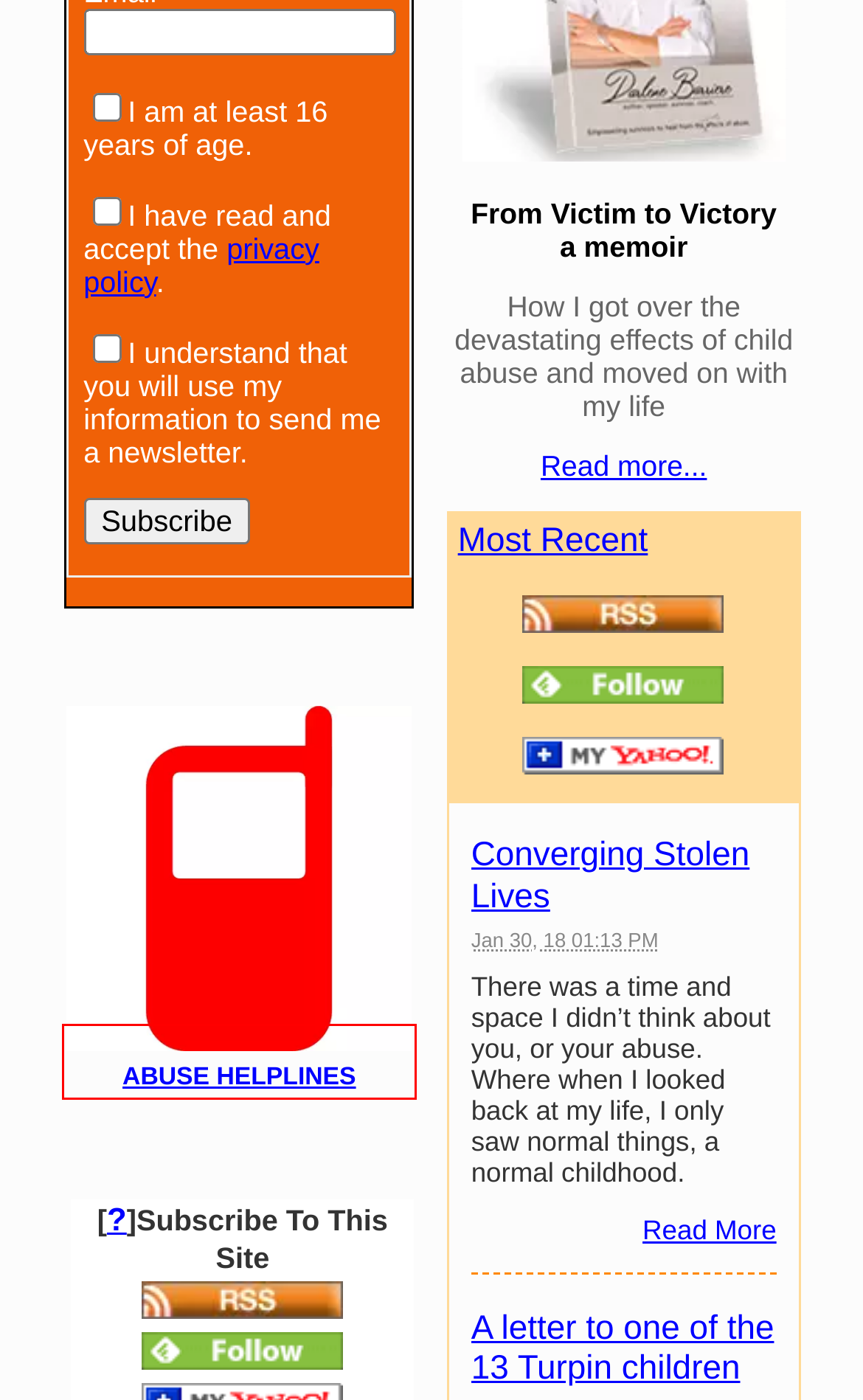You have received a screenshot of a webpage with a red bounding box indicating a UI element. Please determine the most fitting webpage description that matches the new webpage after clicking on the indicated element. The choices are:
A. Child Abuse Blog
B. Converging Stolen Lives
C. Child Abuse Commentary: Write your experience here!
D. My Story of Abuse: Download From Victim to Victory today!
E. Abuse Helplines
F. What Is RSS?
G. Yahoo
H. Child Abuse Story

E